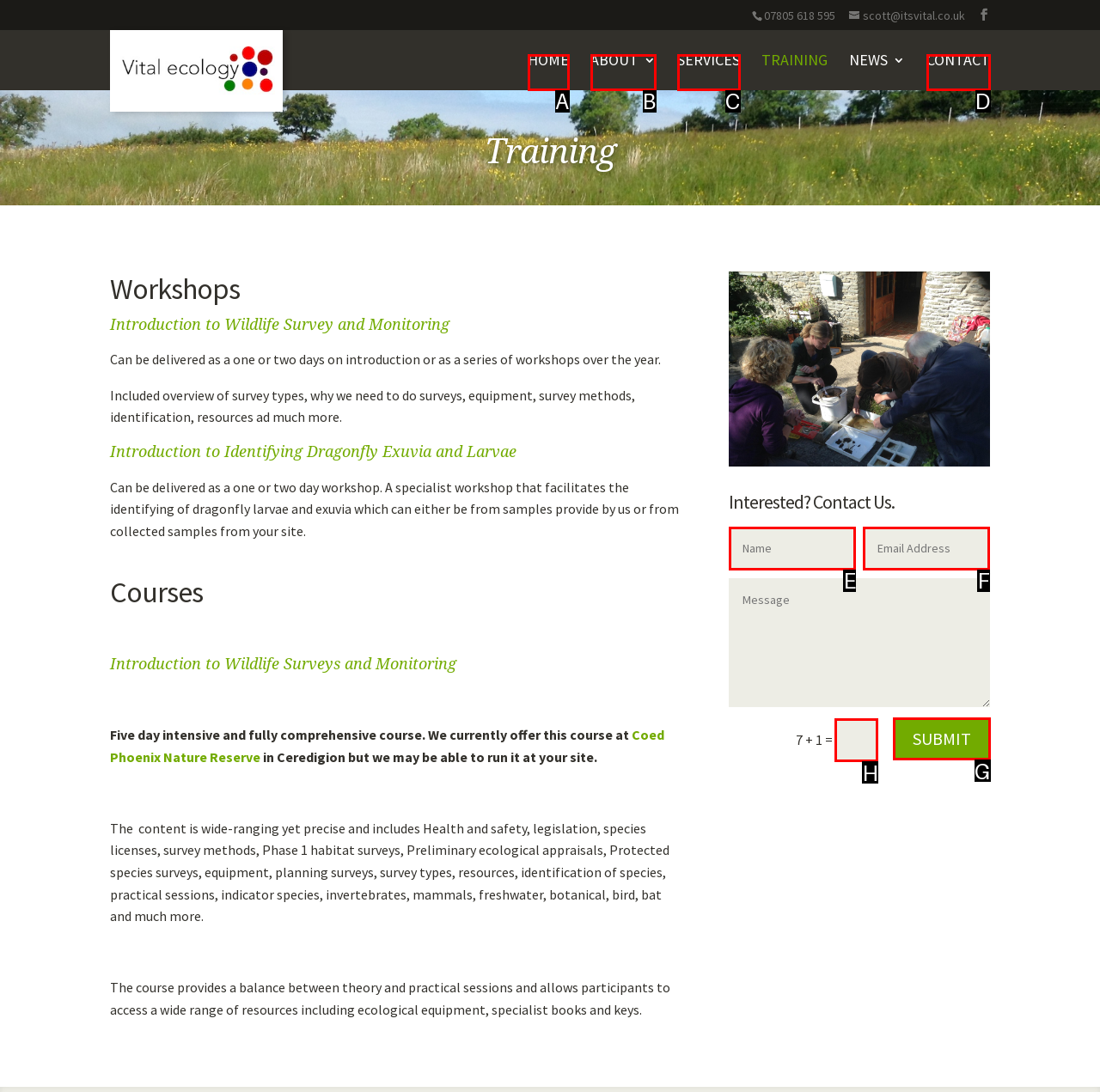Indicate the UI element to click to perform the task: Submit the form. Reply with the letter corresponding to the chosen element.

G